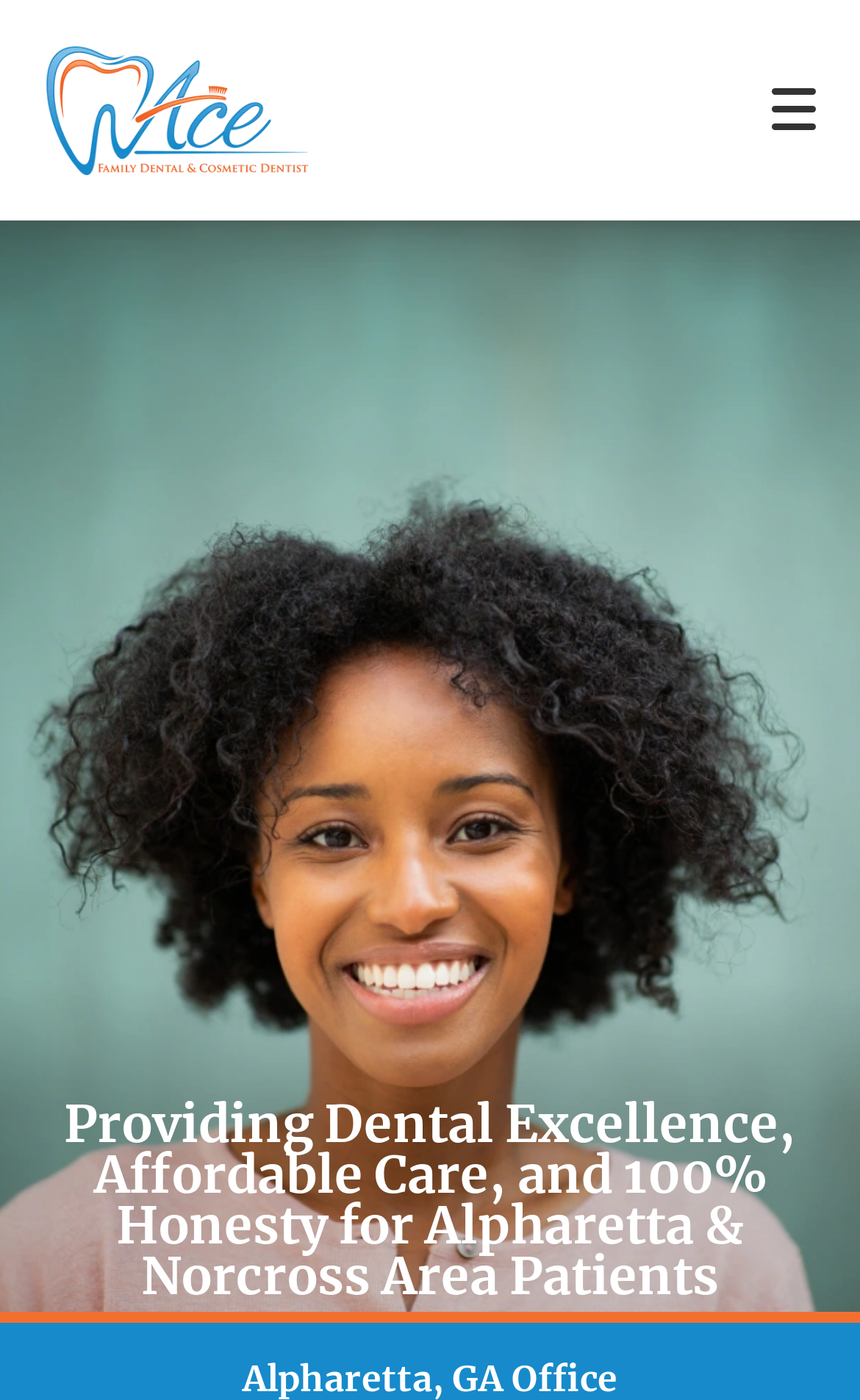Determine the bounding box coordinates of the clickable region to follow the instruction: "Go to HOME page".

[0.0, 0.222, 1.0, 0.285]